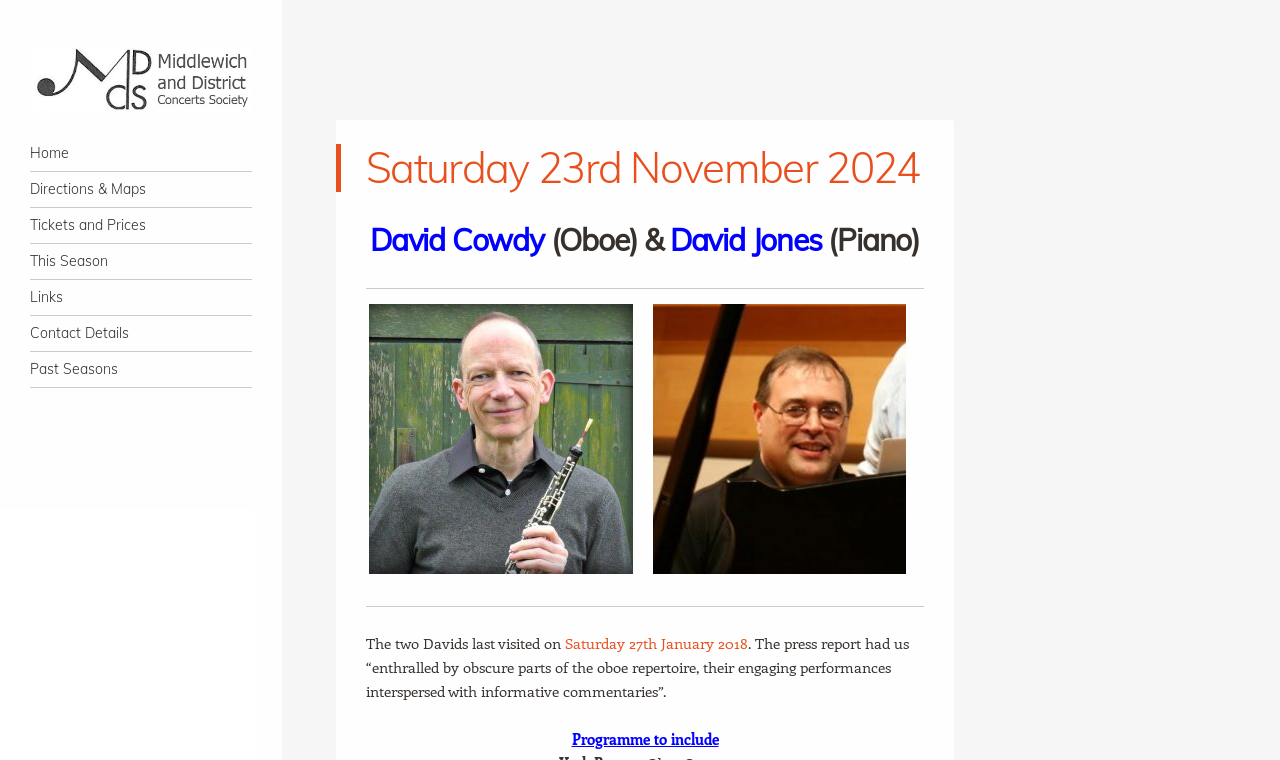Provide the bounding box coordinates for the area that should be clicked to complete the instruction: "Click on the link to go to the home page".

[0.023, 0.178, 0.197, 0.224]